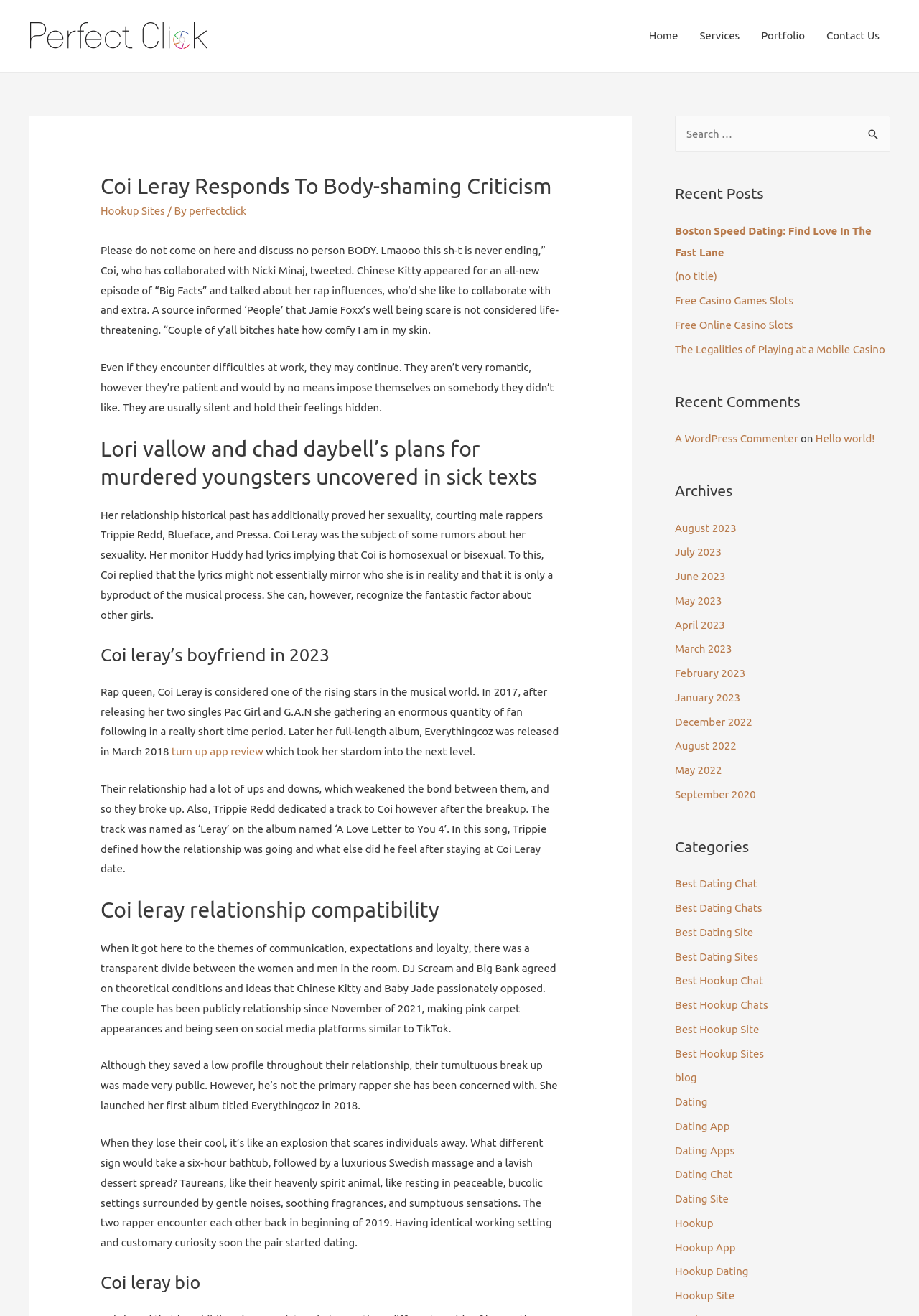Can you find and generate the webpage's heading?

Coi Leray Responds To Body-shaming Criticism